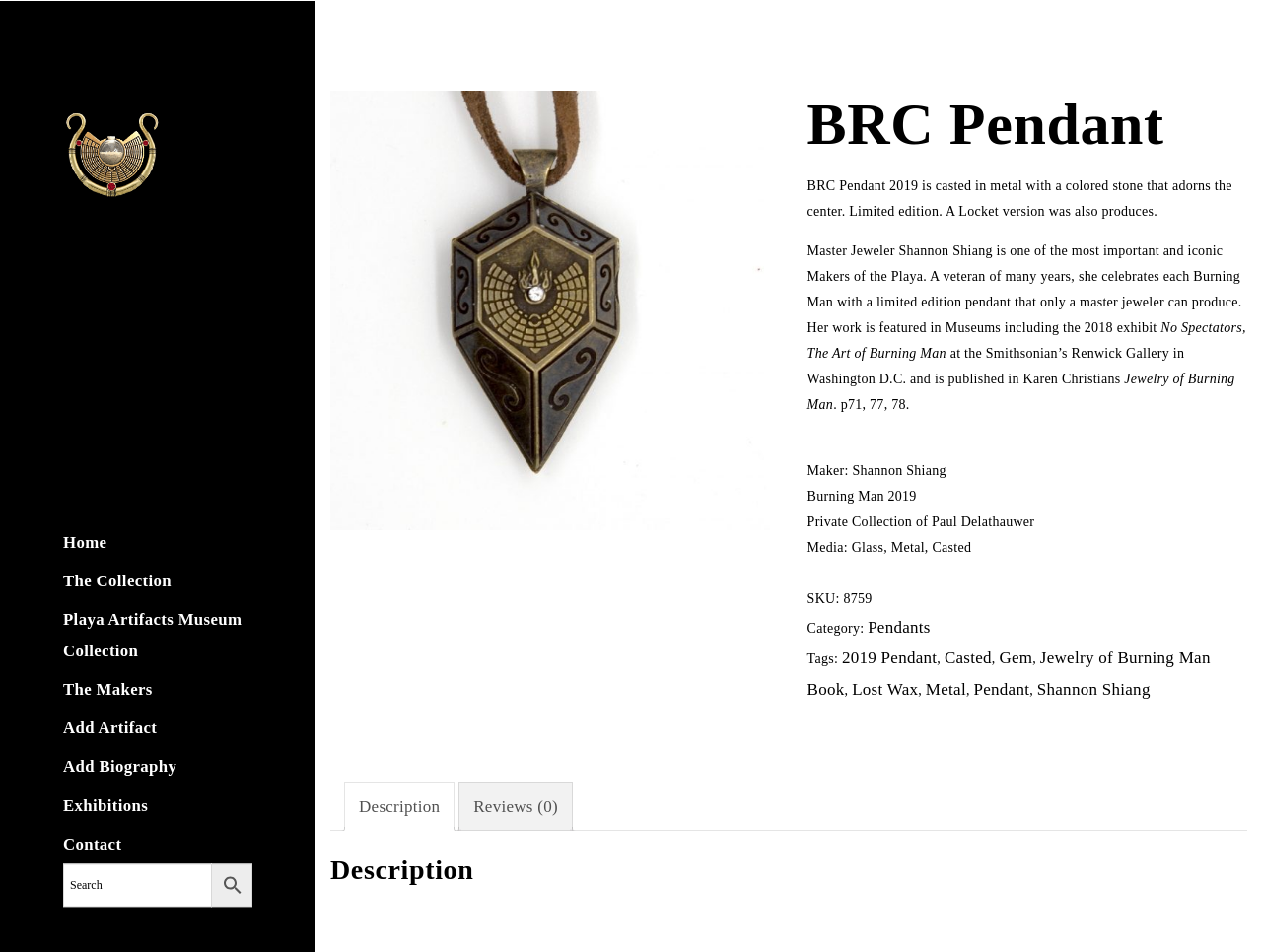Find the bounding box coordinates for the area that must be clicked to perform this action: "Click on the Pendants category".

[0.688, 0.648, 0.737, 0.667]